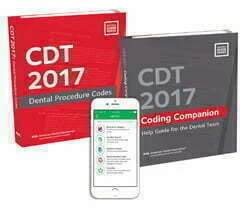Please reply with a single word or brief phrase to the question: 
How many books are shown in the image?

Two